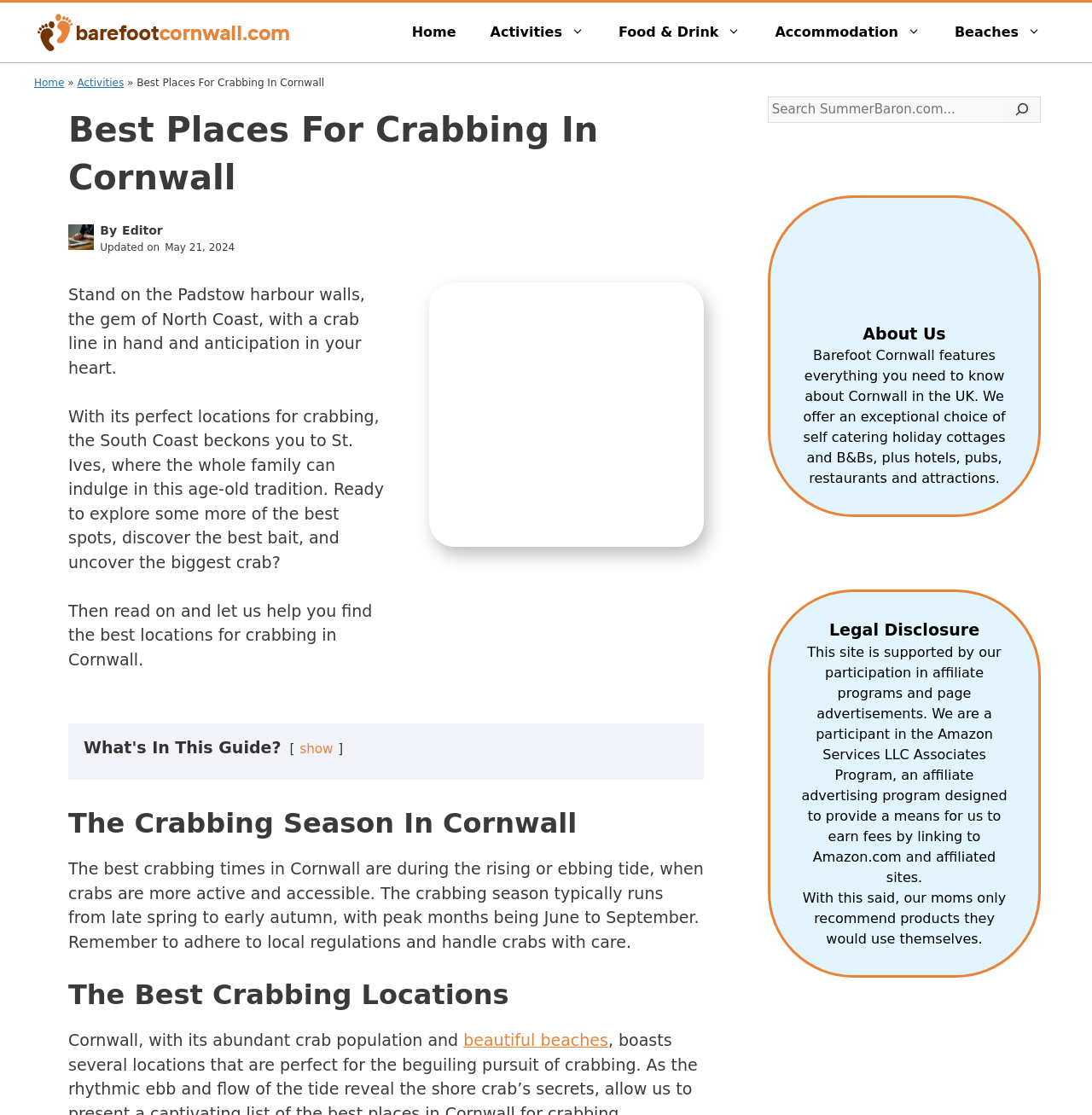What is the purpose of the search box?
Please provide an in-depth and detailed response to the question.

The search box is located in the top right corner of the webpage, and its purpose is to allow users to search for specific content within the website.